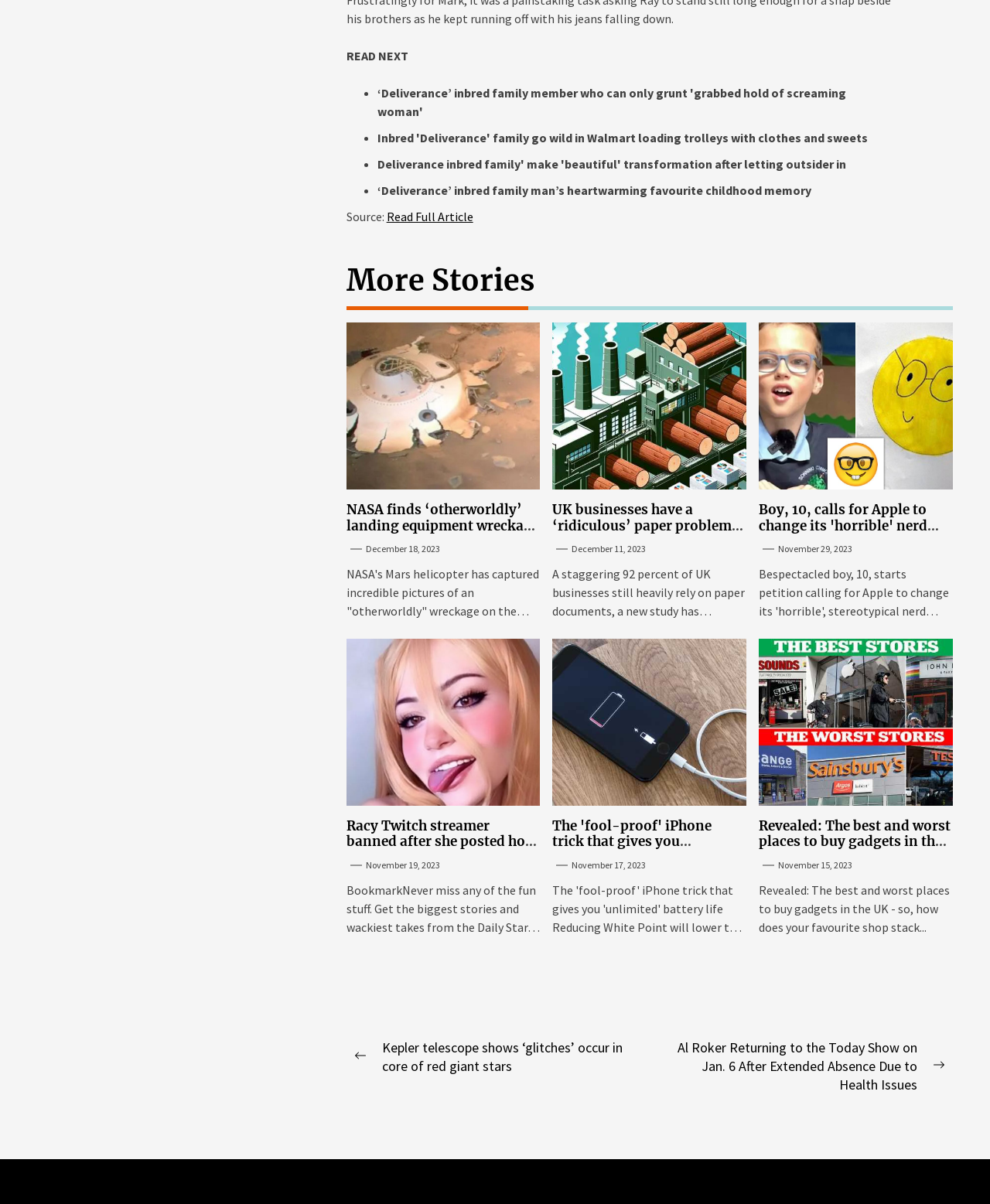Please determine the bounding box coordinates of the area that needs to be clicked to complete this task: 'View more stories'. The coordinates must be four float numbers between 0 and 1, formatted as [left, top, right, bottom].

[0.35, 0.219, 0.962, 0.247]